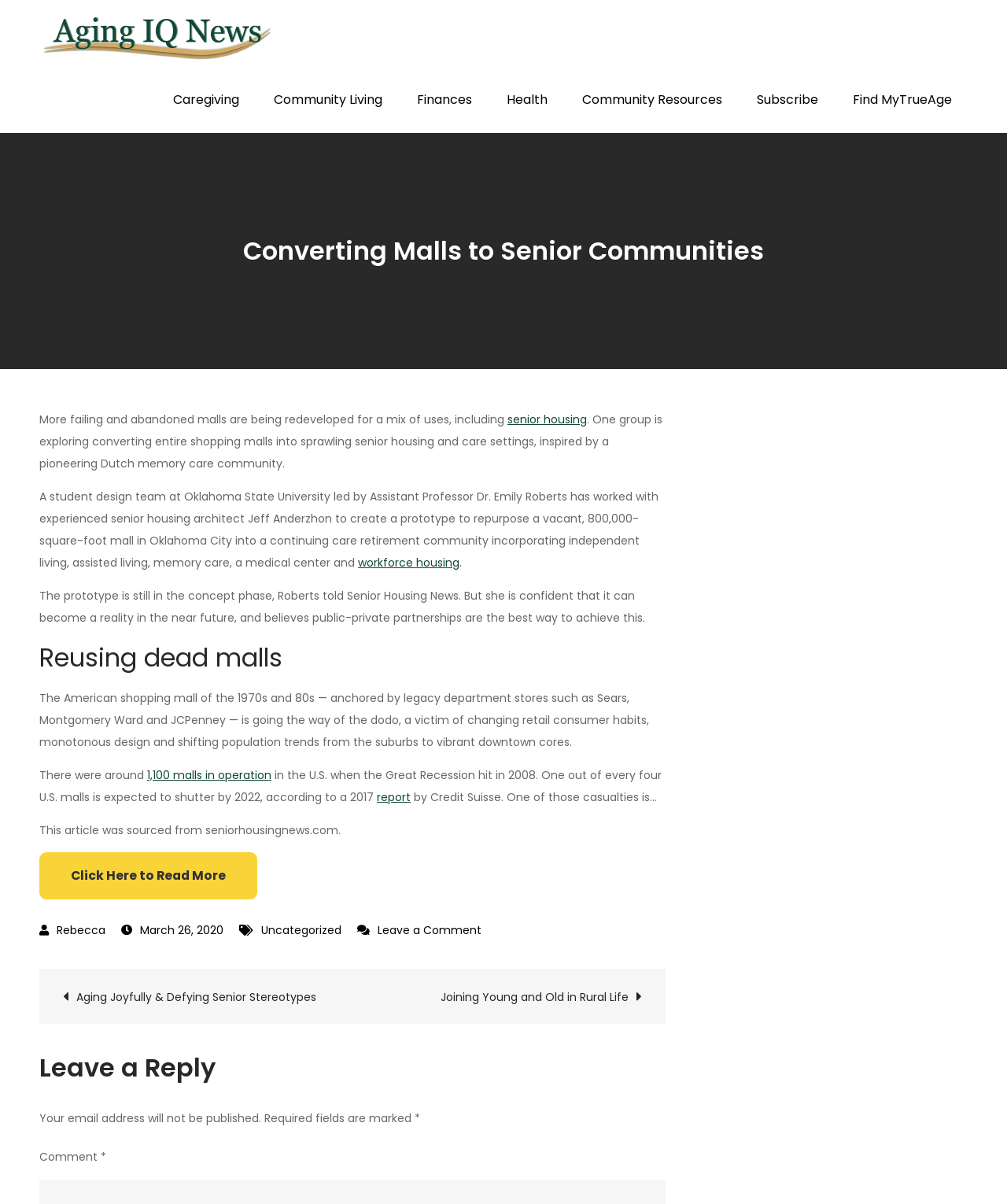Select the bounding box coordinates of the element I need to click to carry out the following instruction: "Explore the article about reusing dead malls".

[0.039, 0.533, 0.661, 0.56]